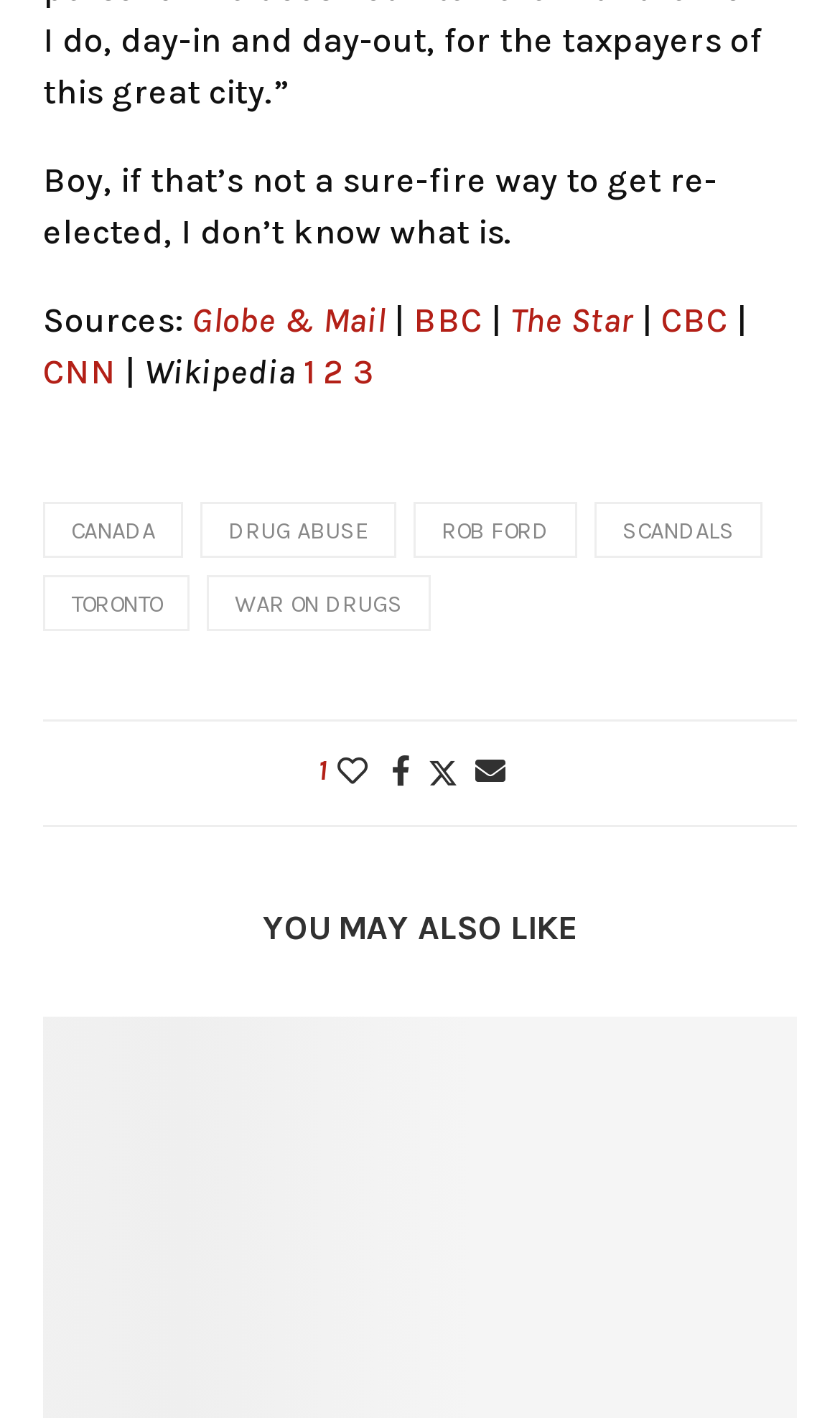Determine the bounding box coordinates of the clickable region to follow the instruction: "Share this post on Facebook".

[0.465, 0.532, 0.488, 0.558]